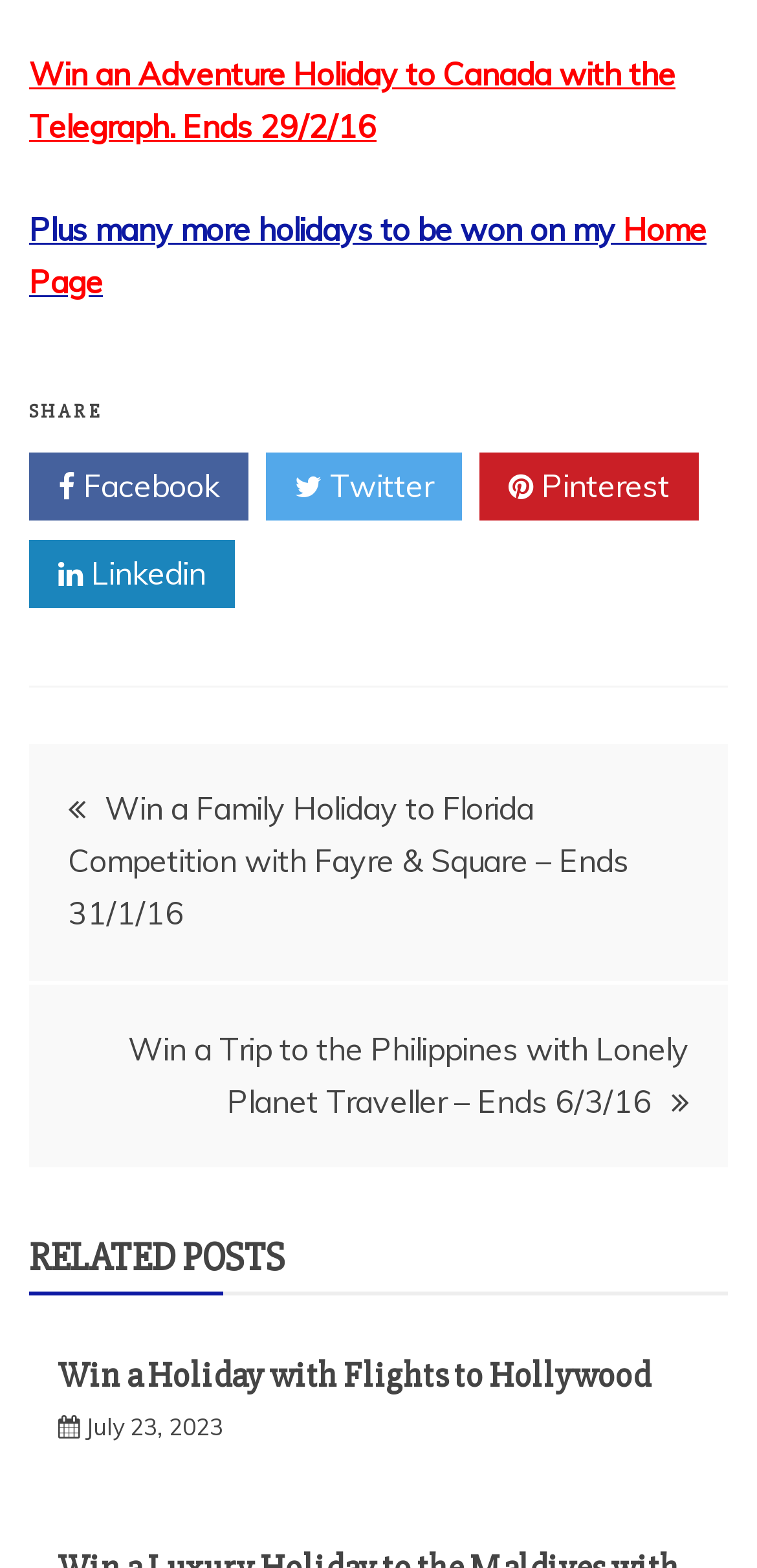Predict the bounding box coordinates of the area that should be clicked to accomplish the following instruction: "Click on the link to win an adventure holiday to Canada". The bounding box coordinates should consist of four float numbers between 0 and 1, i.e., [left, top, right, bottom].

[0.038, 0.035, 0.892, 0.093]